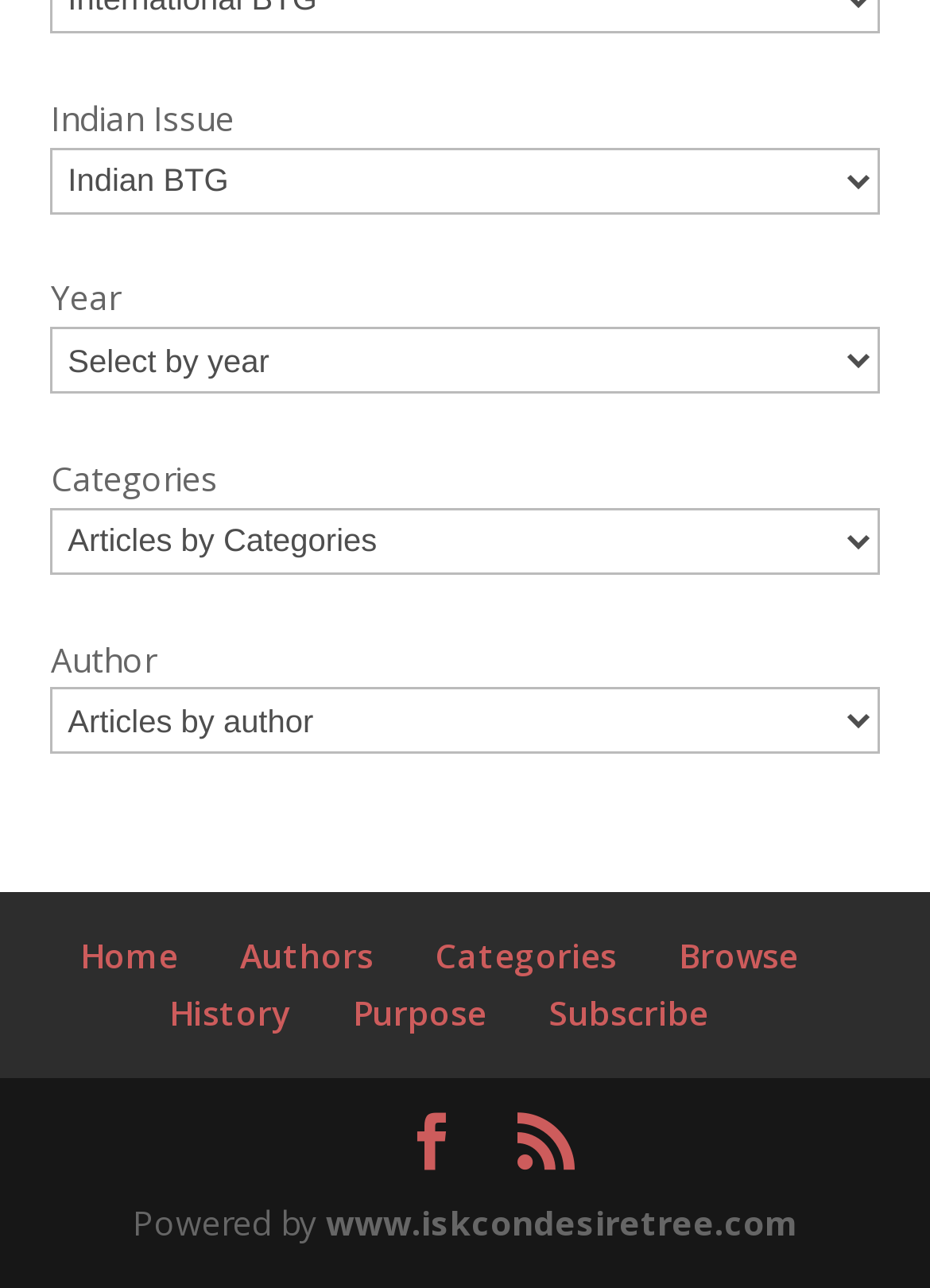What is the last link in the footer section?
Use the image to answer the question with a single word or phrase.

www.iskcondesiretree.com